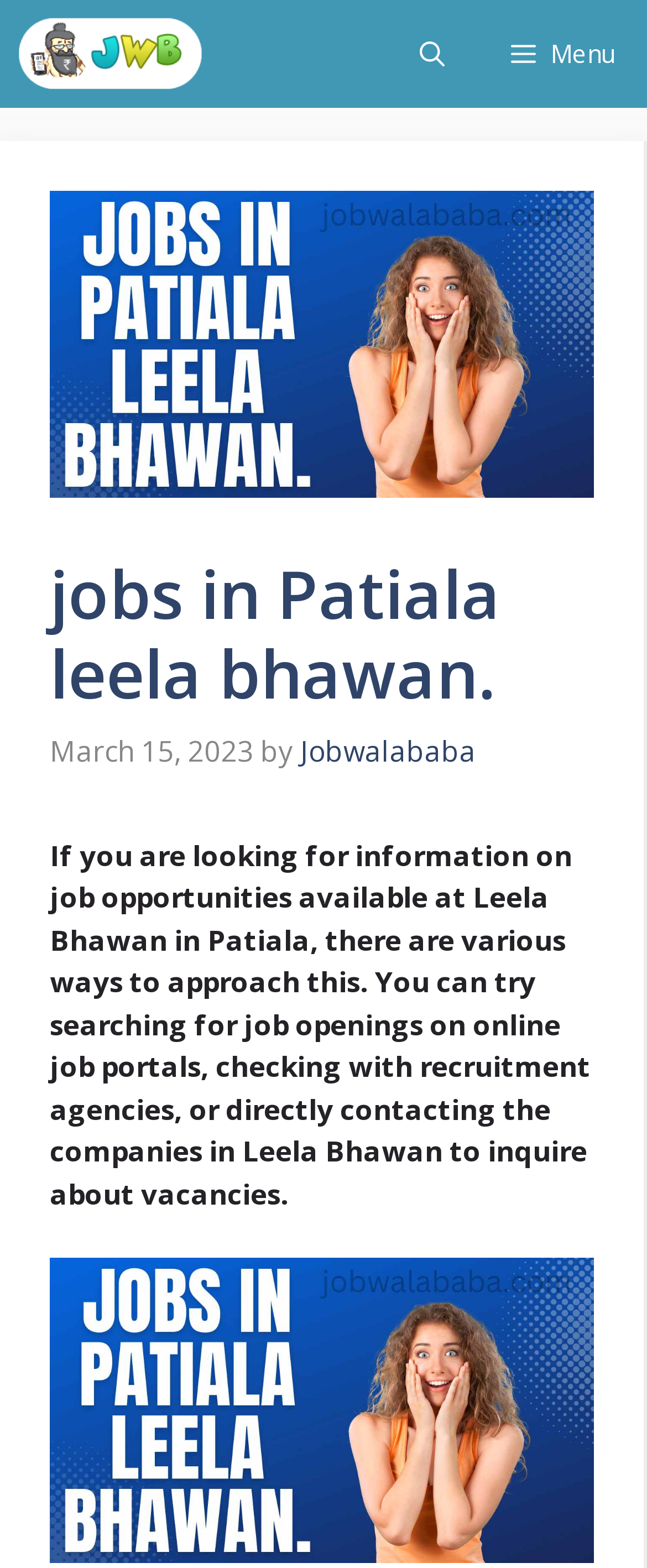Extract the bounding box of the UI element described as: "Menu".

[0.738, 0.0, 1.0, 0.069]